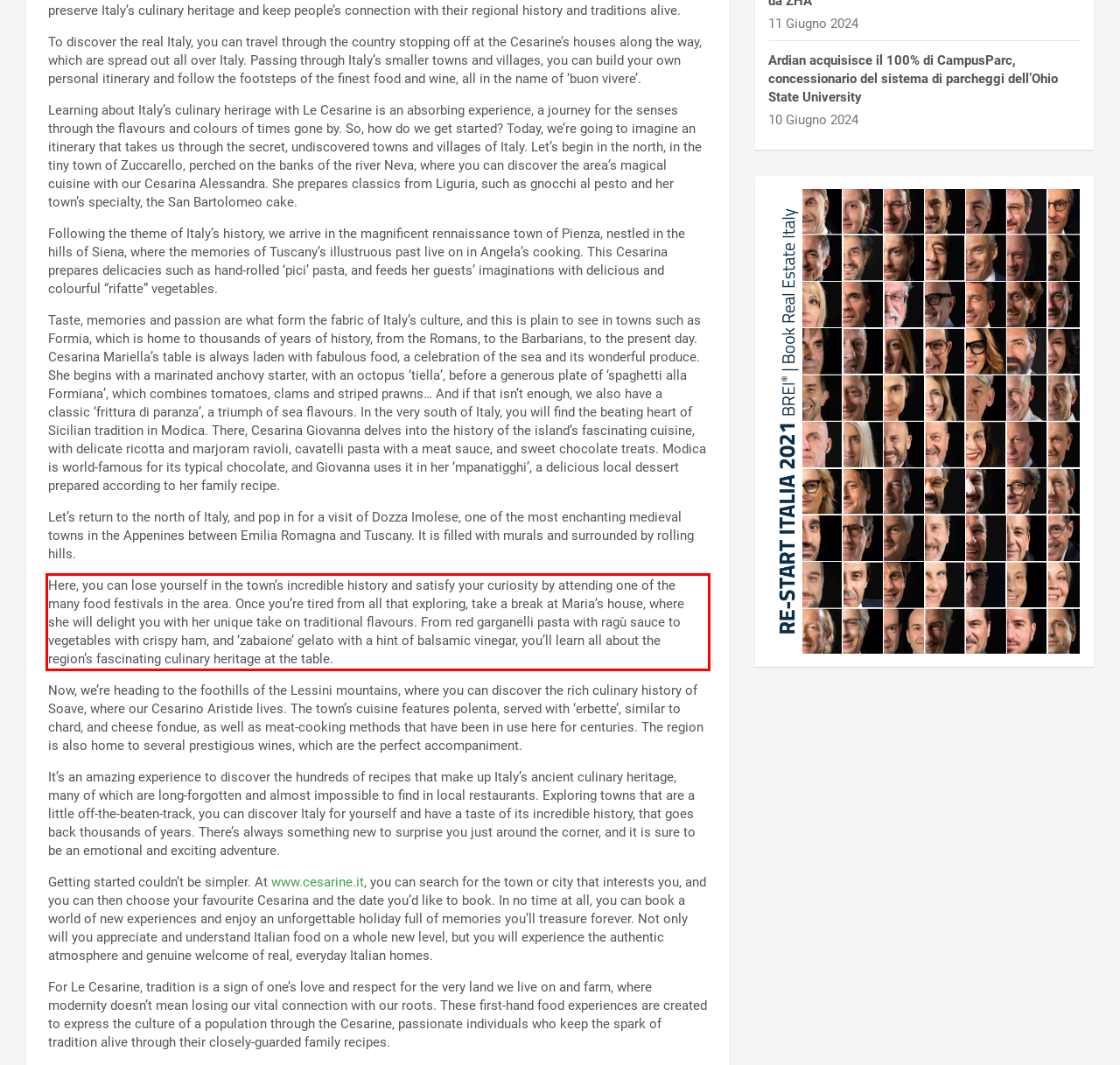By examining the provided screenshot of a webpage, recognize the text within the red bounding box and generate its text content.

Here, you can lose yourself in the town’s incredible history and satisfy your curiosity by attending one of the many food festivals in the area. Once you’re tired from all that exploring, take a break at Maria’s house, where she will delight you with her unique take on traditional flavours. From red garganelli pasta with ragù sauce to vegetables with crispy ham, and ‘zabaione’ gelato with a hint of balsamic vinegar, you’ll learn all about the region’s fascinating culinary heritage at the table.